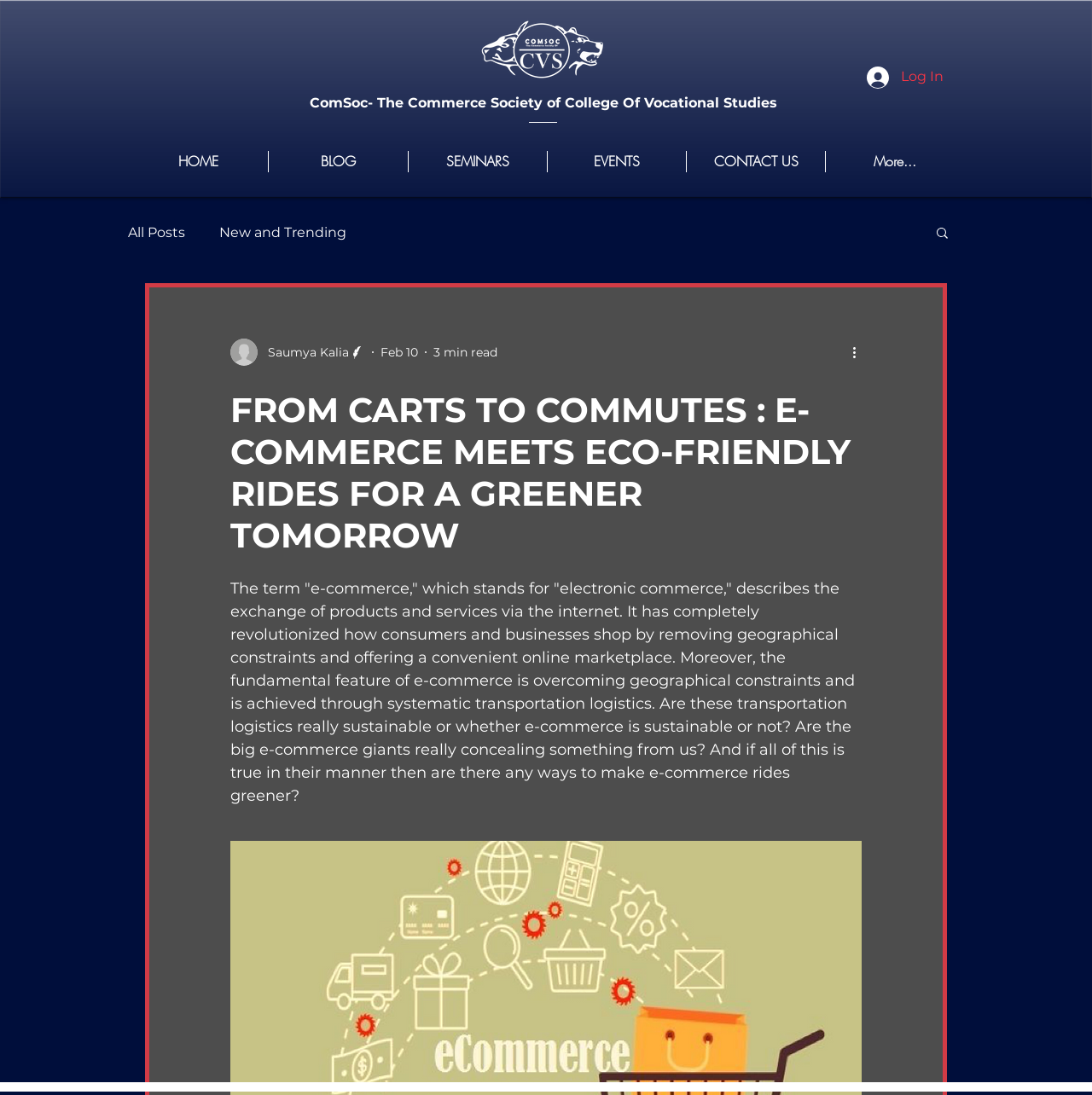How long does it take to read the blog post?
Please answer the question with as much detail and depth as you can.

The reading time of the blog post can be found in the generic element that says '3 min read', which is located near the author's name and picture.